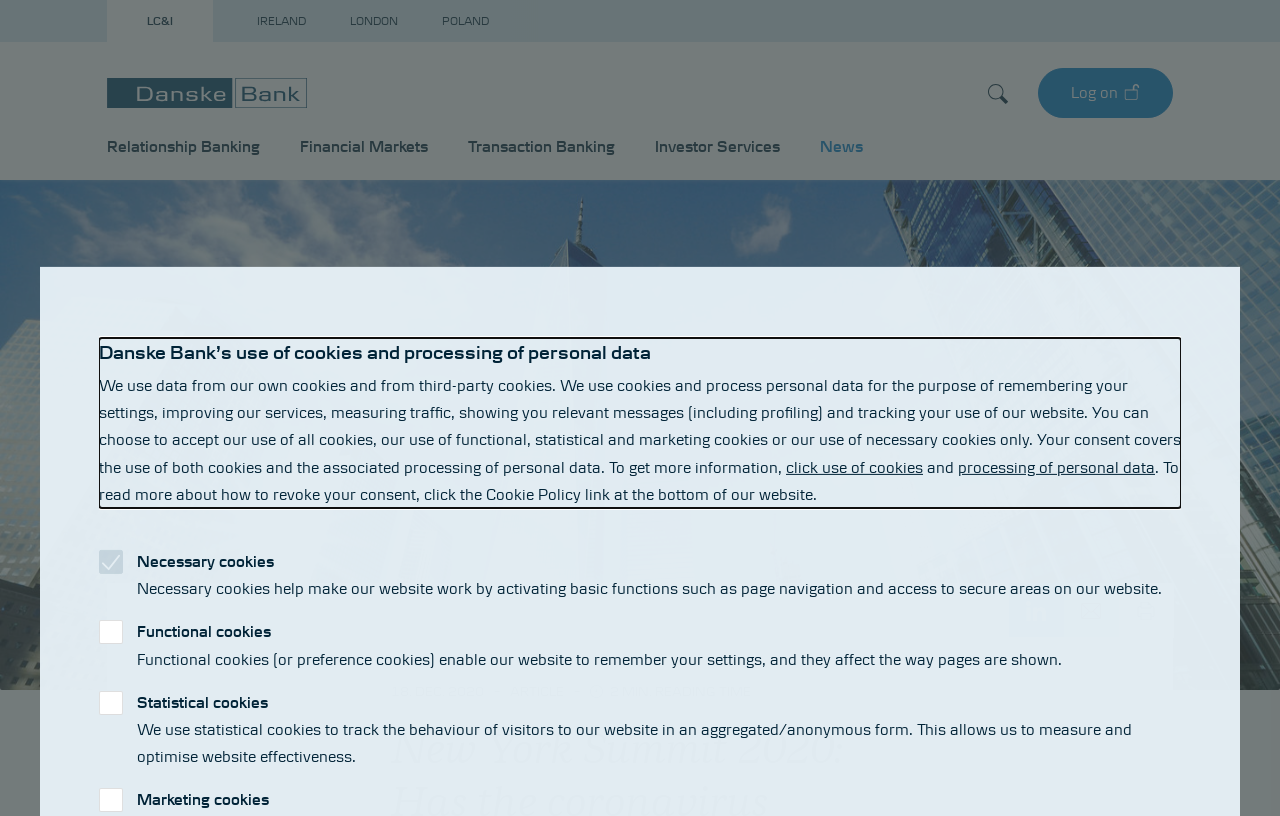Provide the bounding box coordinates of the area you need to click to execute the following instruction: "Click on the Relationship Banking button".

[0.068, 0.132, 0.218, 0.216]